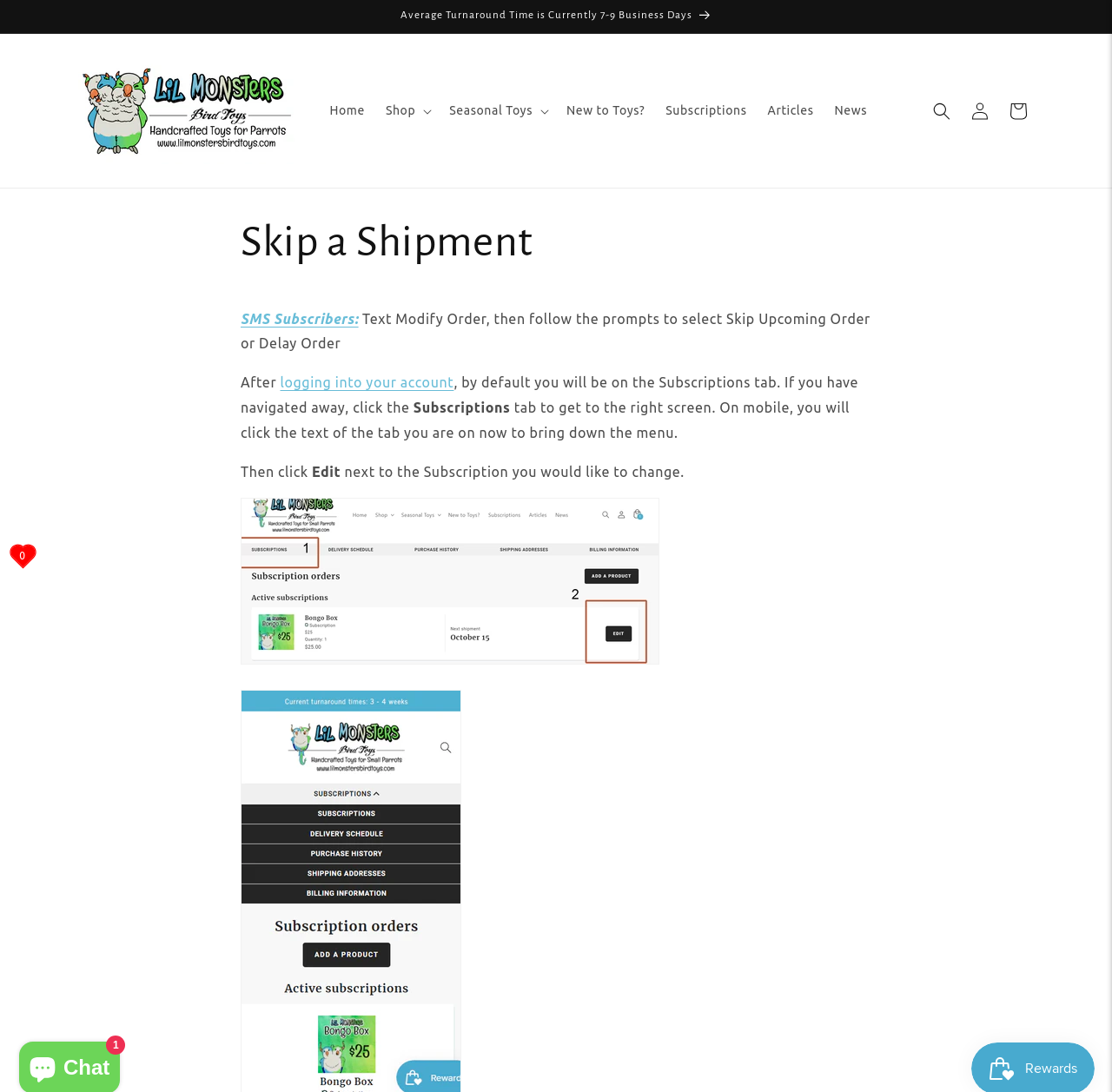Determine the bounding box coordinates of the clickable region to follow the instruction: "Click the 'Search' button".

[0.83, 0.084, 0.864, 0.119]